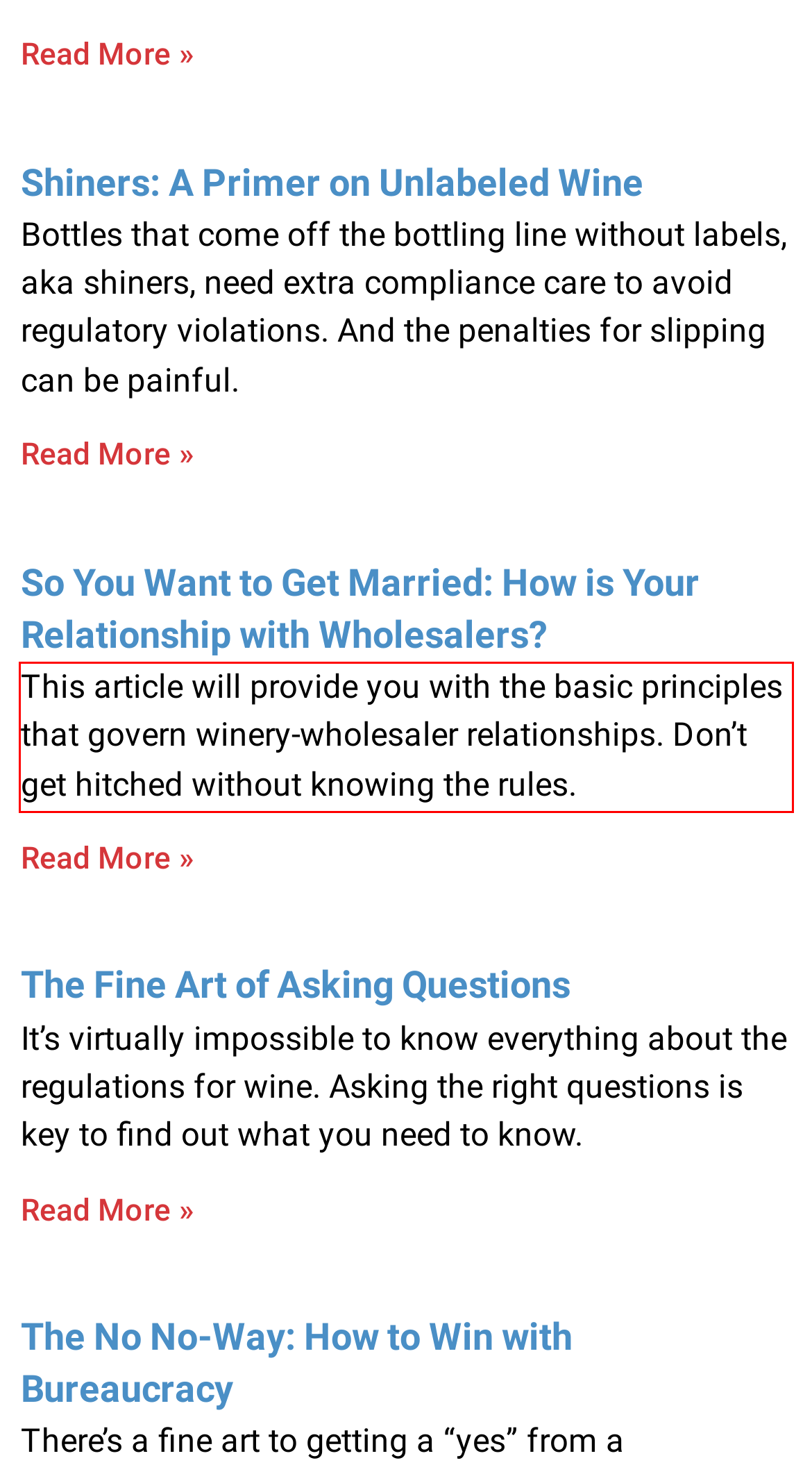Identify the text within the red bounding box on the webpage screenshot and generate the extracted text content.

This article will provide you with the basic principles that govern winery-wholesaler relationships. Don’t get hitched without knowing the rules.